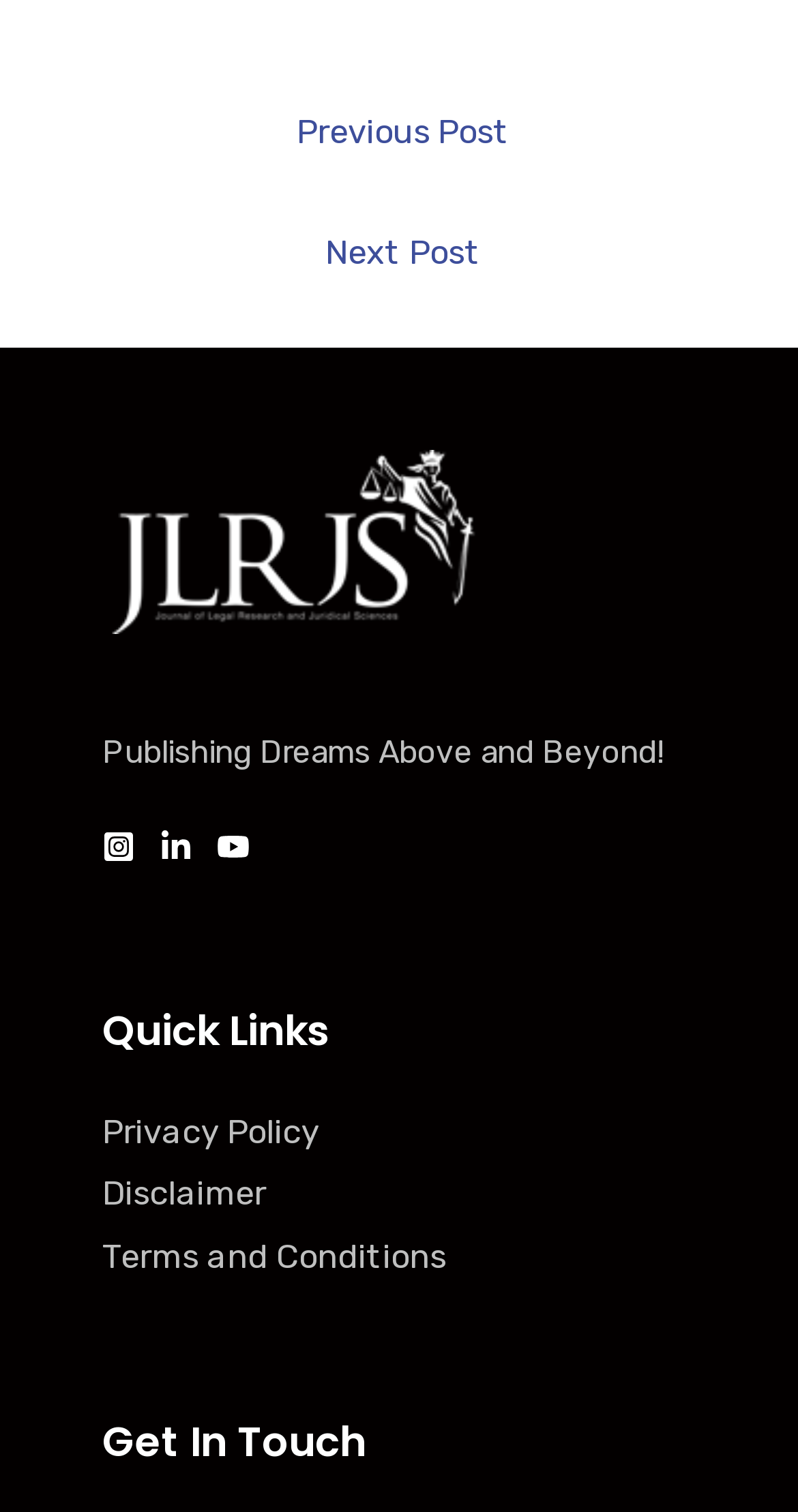How many links are present in the 'Post navigation' section?
Answer the question with as much detail as you can, using the image as a reference.

The 'Post navigation' section contains two links: 'Previous Post' and 'Next Post', which allow users to navigate between blog posts.